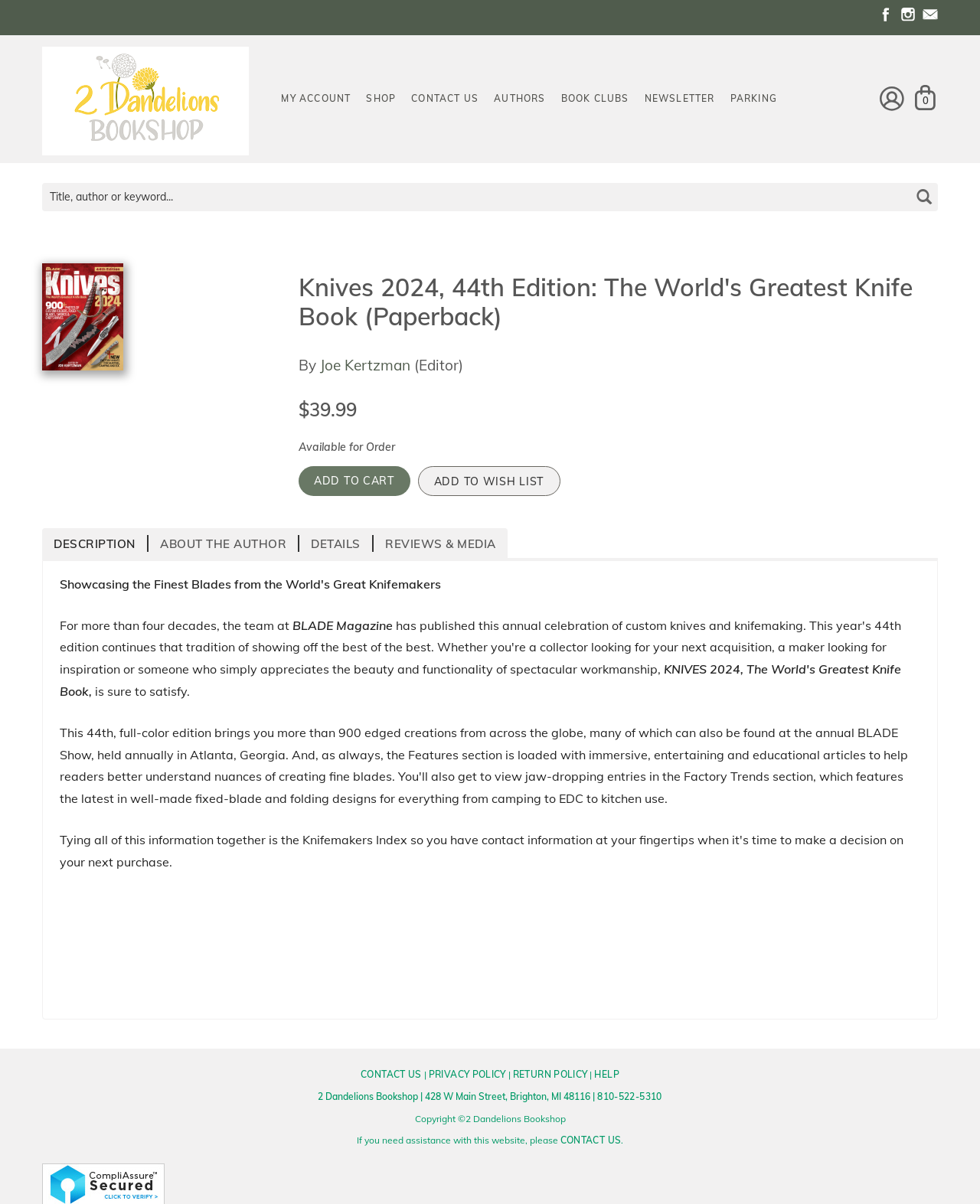Using the provided element description, identify the bounding box coordinates as (top-left x, top-left y, bottom-right x, bottom-right y). Ensure all values are between 0 and 1. Description: Description

[0.043, 0.444, 0.151, 0.458]